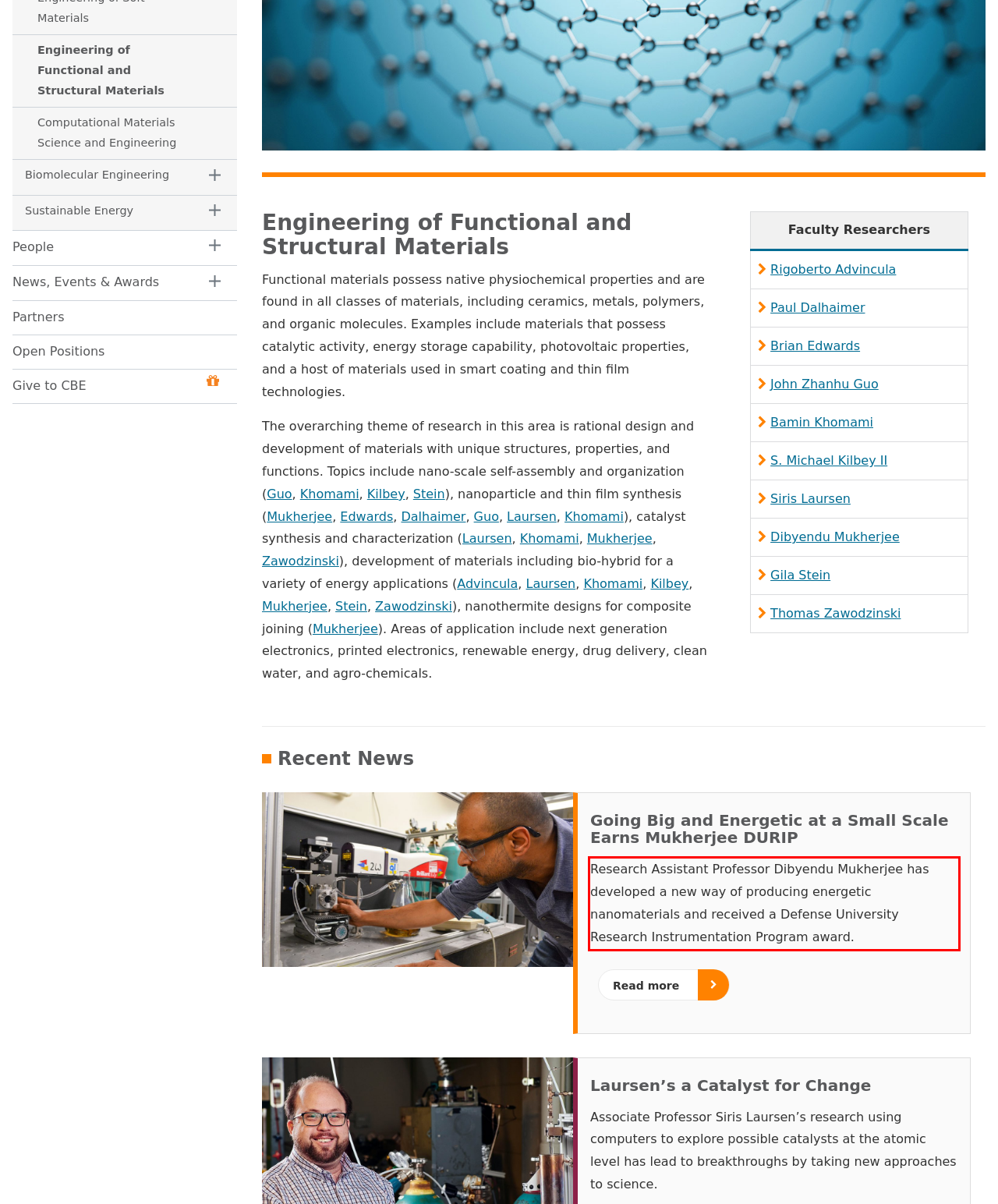Given a screenshot of a webpage with a red bounding box, extract the text content from the UI element inside the red bounding box.

Research Assistant Professor Dibyendu Mukherjee has developed a new way of producing energetic nanomaterials and received a Defense University Research Instrumentation Program award.